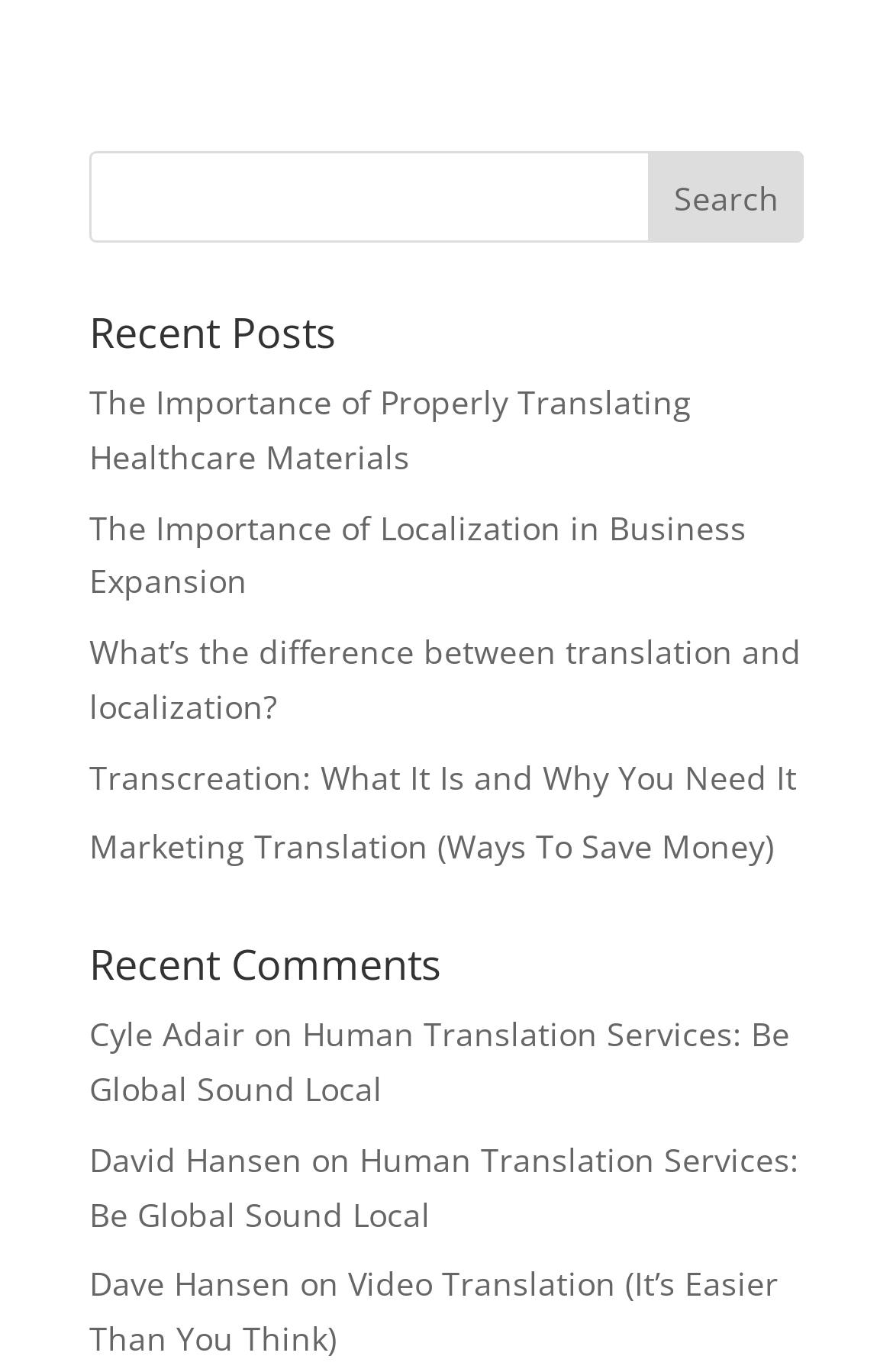Determine the bounding box coordinates of the clickable region to follow the instruction: "click on the 'Recent Posts' heading".

[0.1, 0.227, 0.9, 0.273]